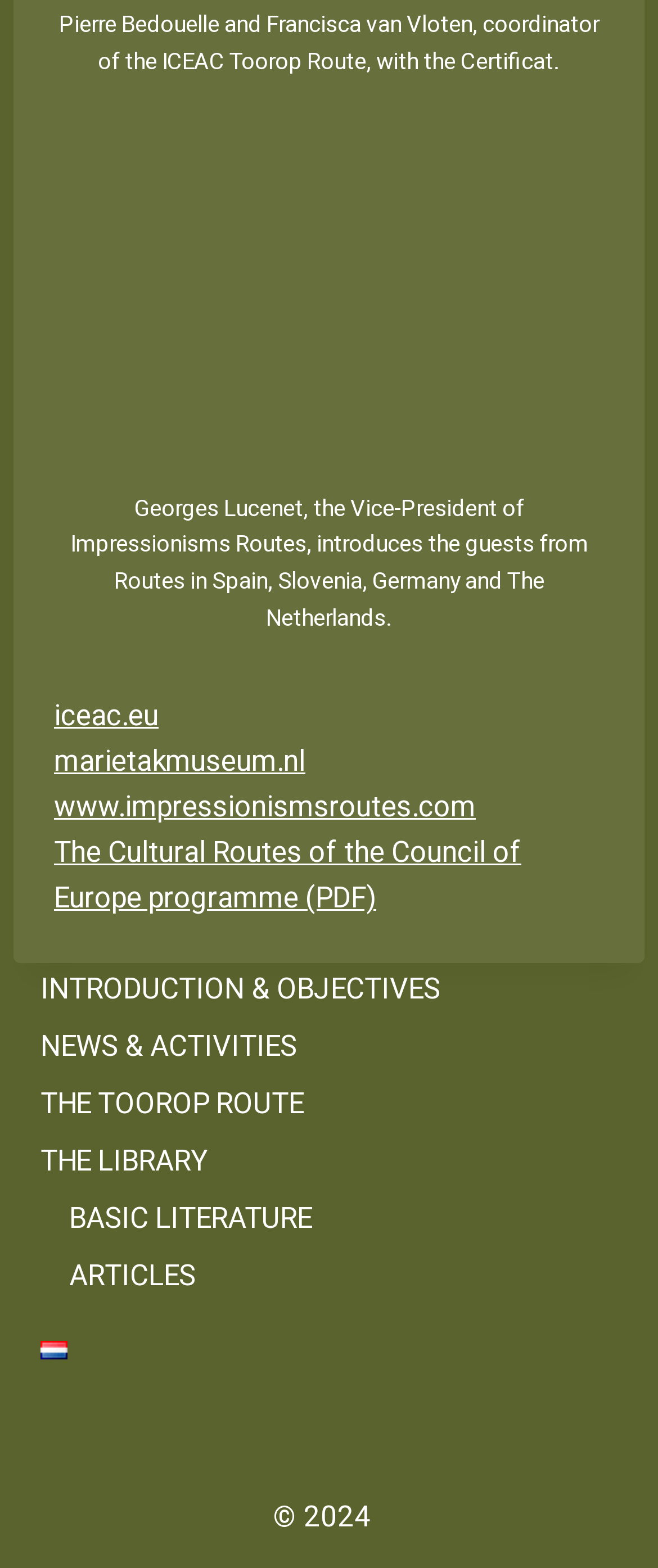What is the text of the first figcaption?
Refer to the image and provide a concise answer in one word or phrase.

Pierre Bedouelle and Francisca van Vloten, coordinator of the ICEAC Toorop Route, with the Certificat.